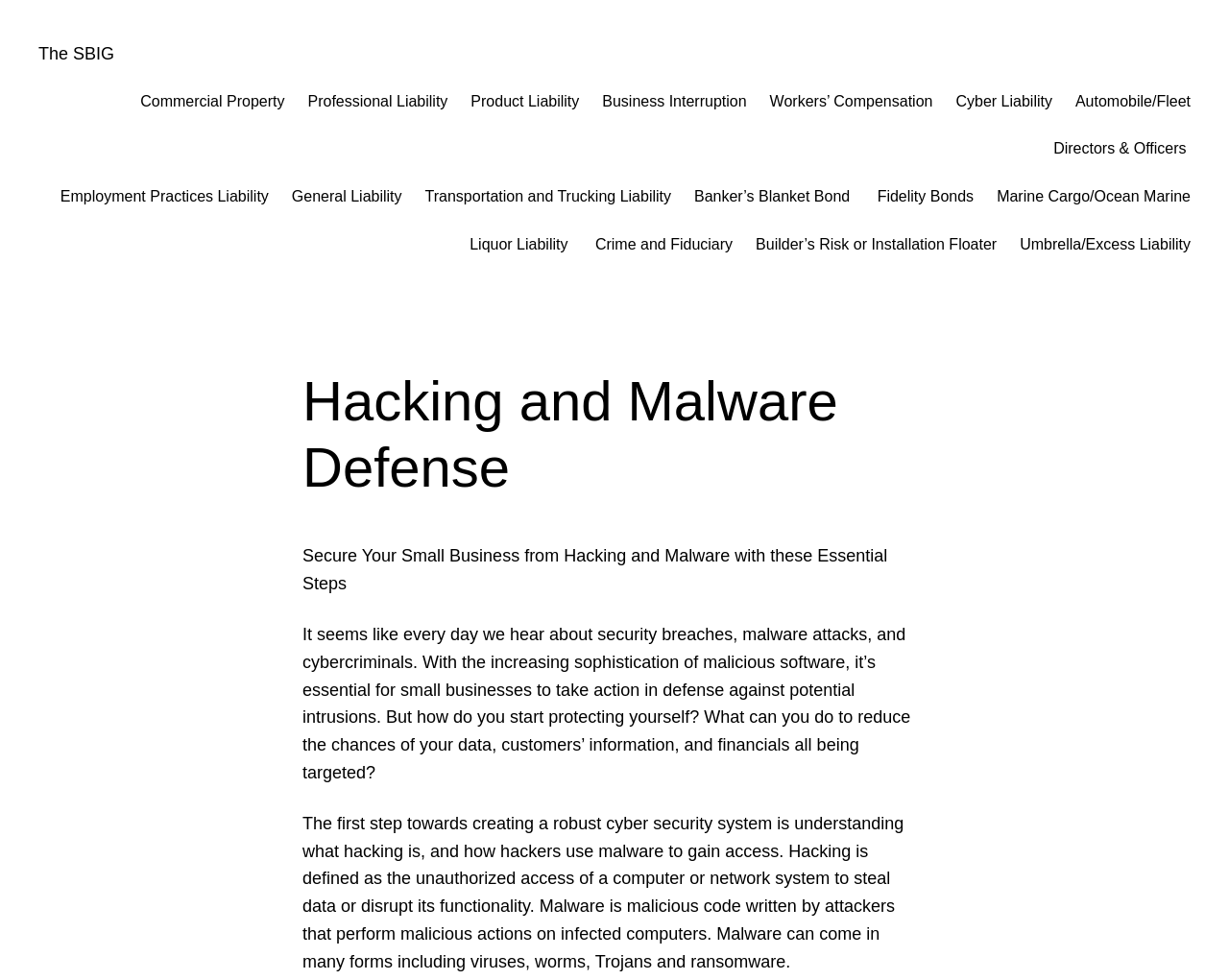Provide a one-word or one-phrase answer to the question:
How many types of insurance are listed in the navigation section?

17